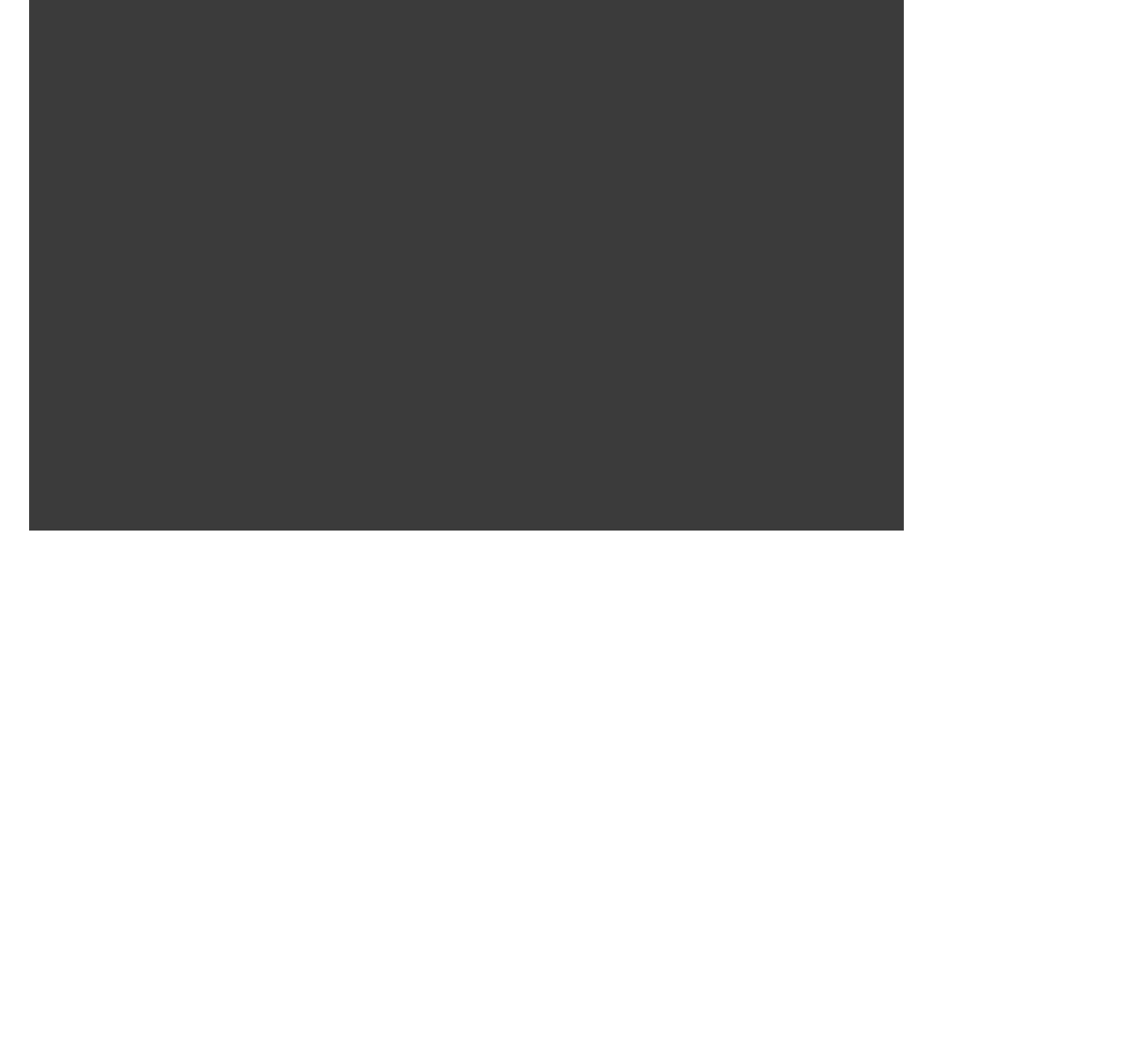Select the bounding box coordinates of the element I need to click to carry out the following instruction: "Visit the Corporate Presence in Los Angeles".

[0.051, 0.741, 0.786, 0.801]